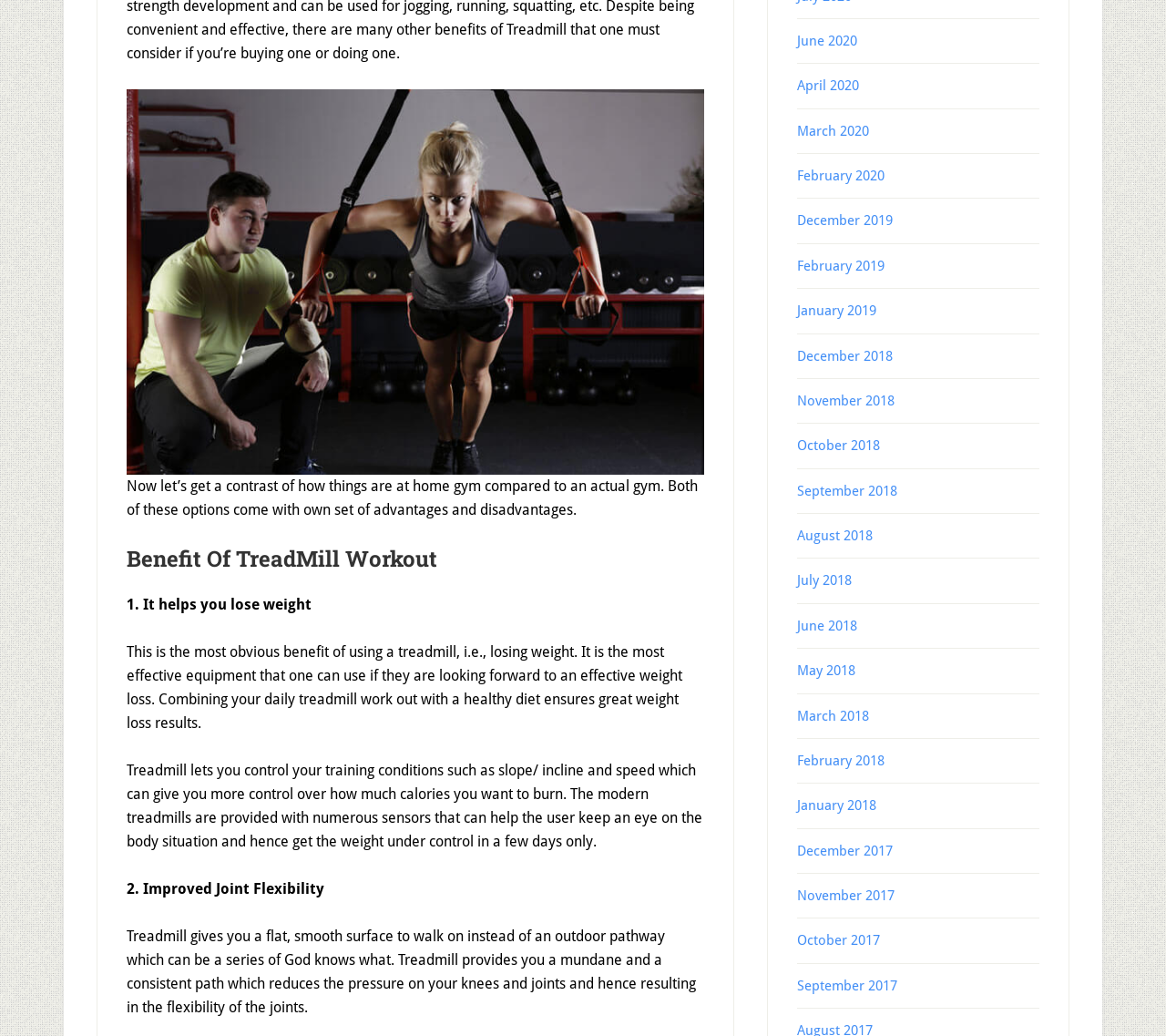From the element description March 2018, predict the bounding box coordinates of the UI element. The coordinates must be specified in the format (top-left x, top-left y, bottom-right x, bottom-right y) and should be within the 0 to 1 range.

[0.684, 0.683, 0.745, 0.699]